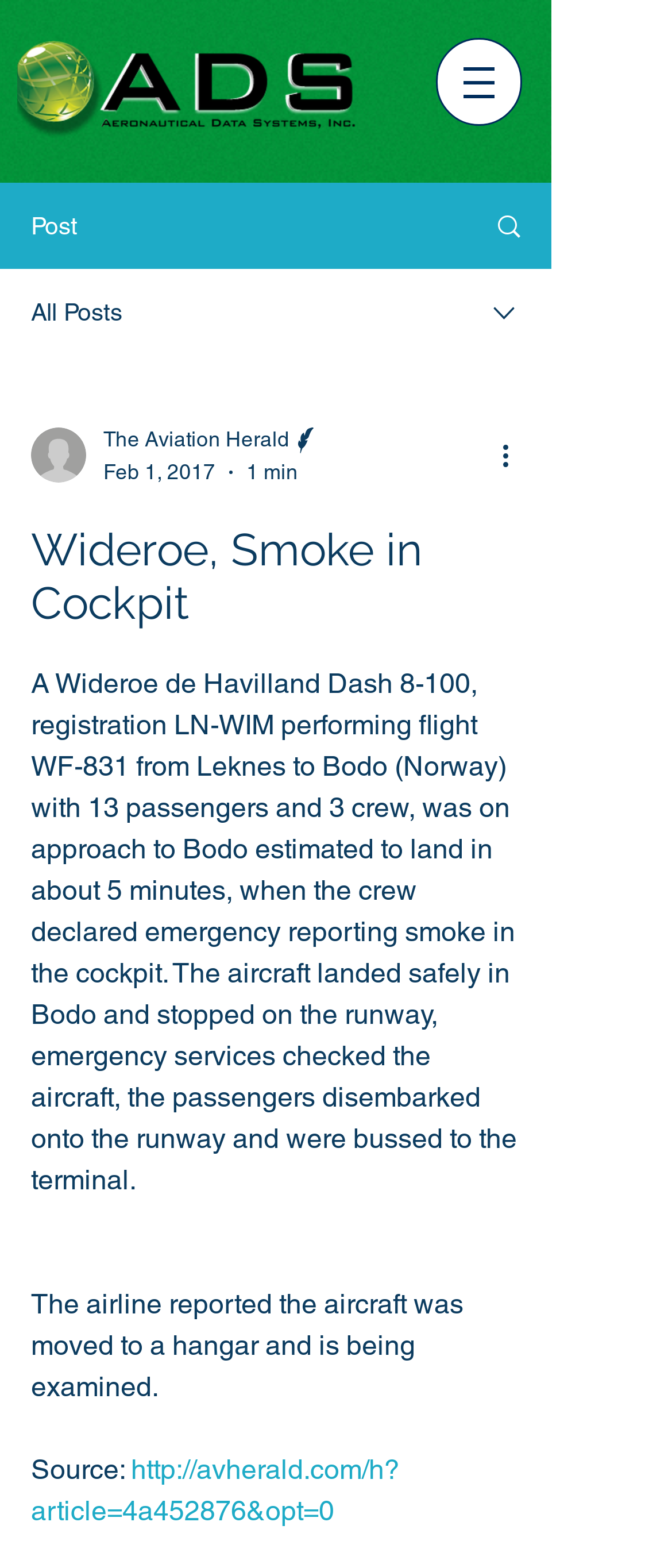How many crew members were on the flight?
Please answer the question as detailed as possible based on the image.

The answer can be found in the article section of the webpage, where it is stated that 'A Wideroe de Havilland Dash 8-100, registration LN-WIM performing flight WF-831 from Leknes to Bodo (Norway) with 13 passengers and 3 crew, was on approach to Bodo estimated to land in about 5 minutes, when the crew declared emergency reporting smoke in the cockpit.'